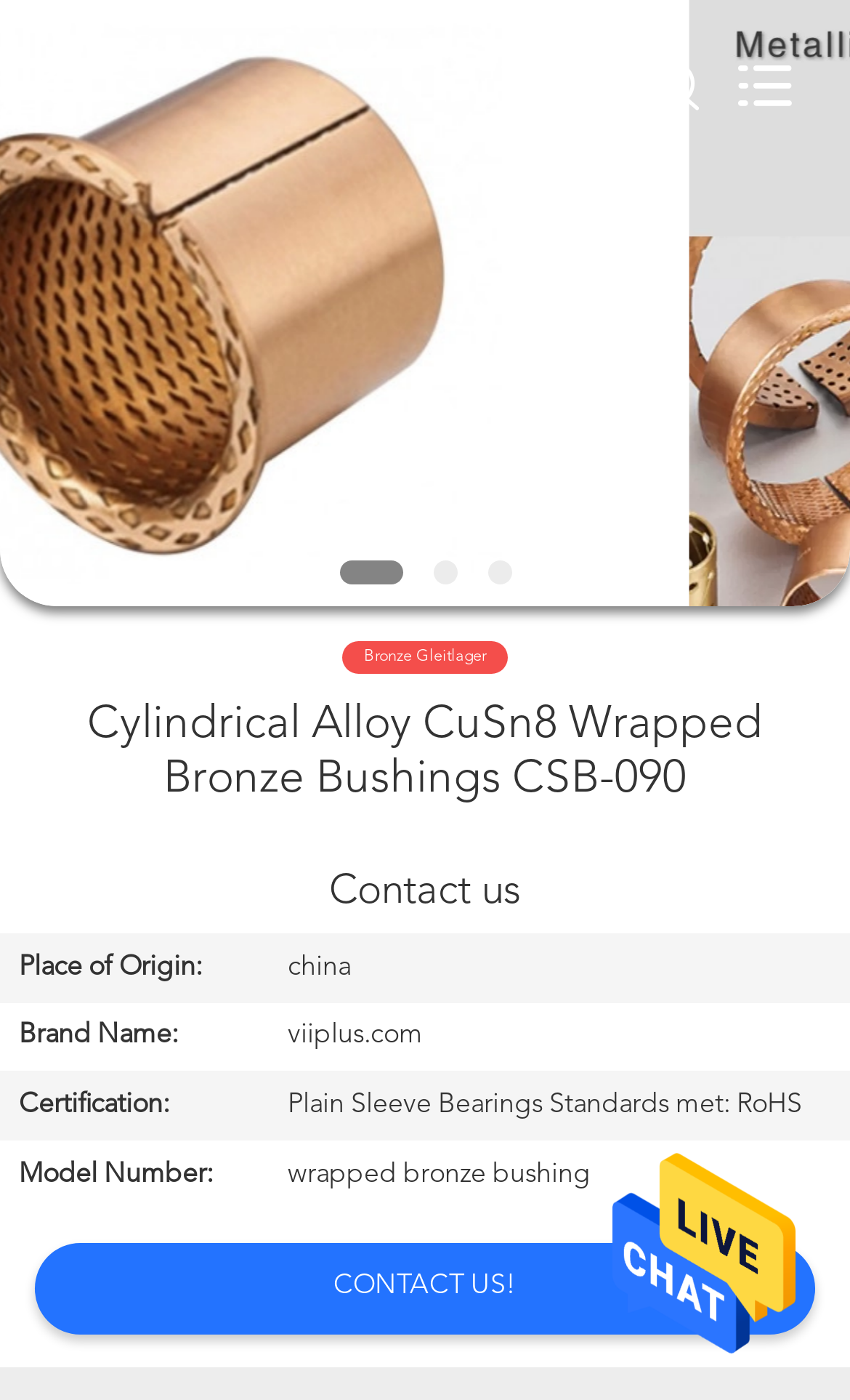Based on the image, please respond to the question with as much detail as possible:
What is the place of origin of the product?

I found the answer by looking at the table with the caption 'Contact us' and finding the row with the rowheader 'Place of Origin:' and the corresponding gridcell with the text 'china'.